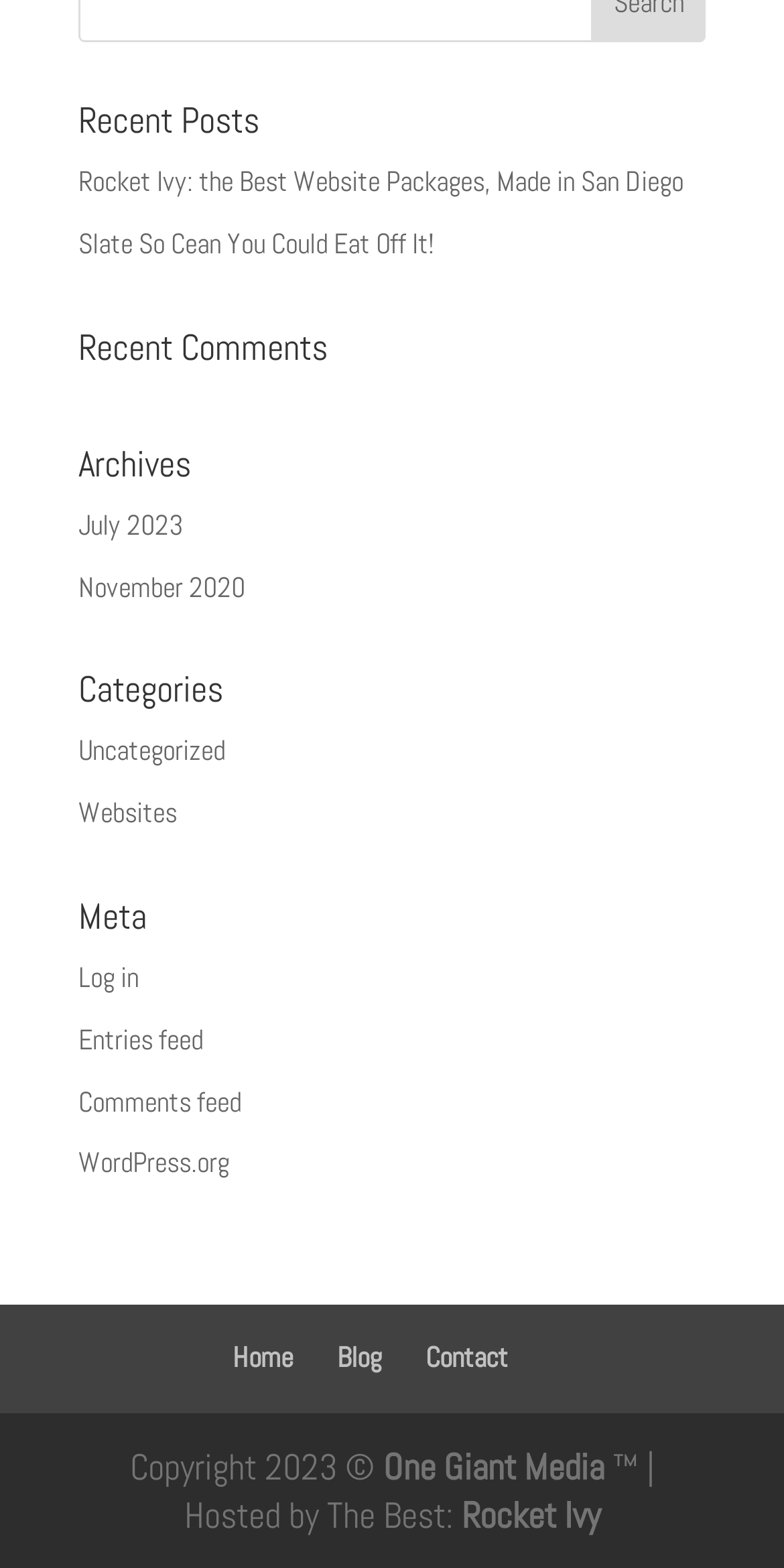What is the name of the company hosting the website?
Please respond to the question with as much detail as possible.

The footer section of the webpage lists the copyright information, which includes the name of the company hosting the website, 'Rocket Ivy', along with the phrase 'Hosted by The Best'.